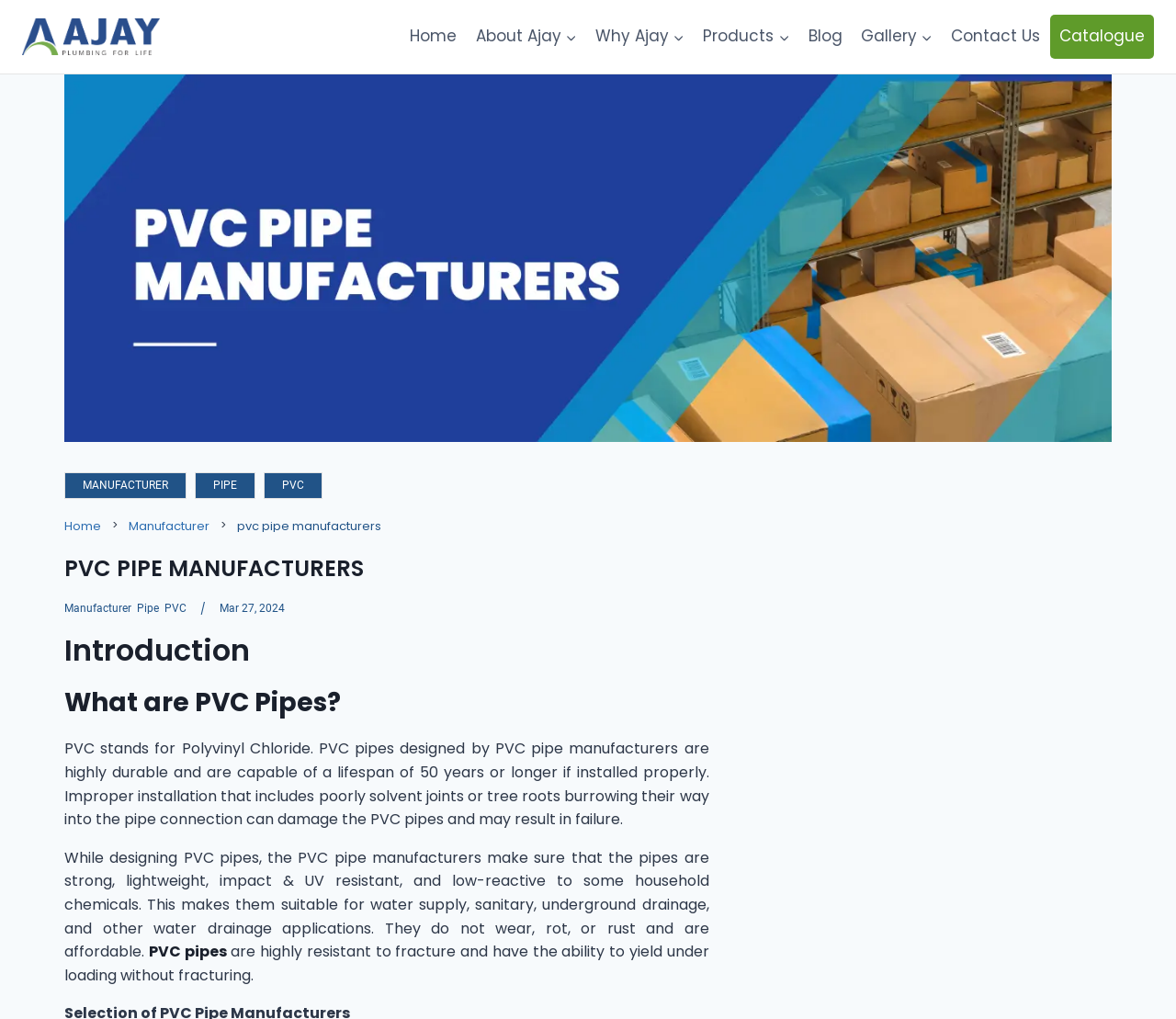Identify the bounding box of the HTML element described here: "Manufacturer". Provide the coordinates as four float numbers between 0 and 1: [left, top, right, bottom].

[0.055, 0.588, 0.112, 0.606]